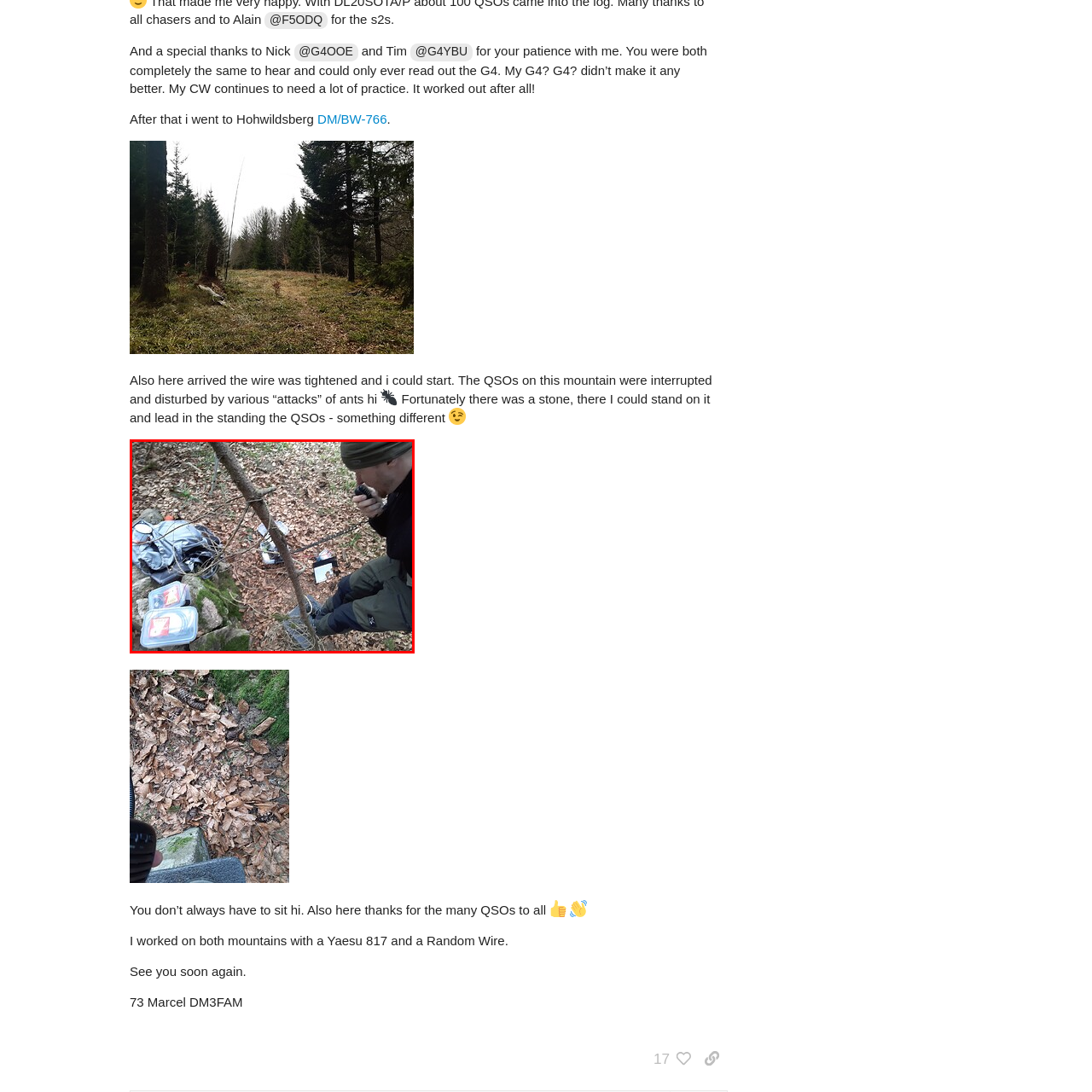Please examine the image highlighted by the red rectangle and provide a comprehensive answer to the following question based on the visual information present:
What is the possible use of the nearby branch?

The branch visible in the image is possibly being used as a makeshift support or antenna, which is a common practice in portable radio setups to improve signal reception and transmission.